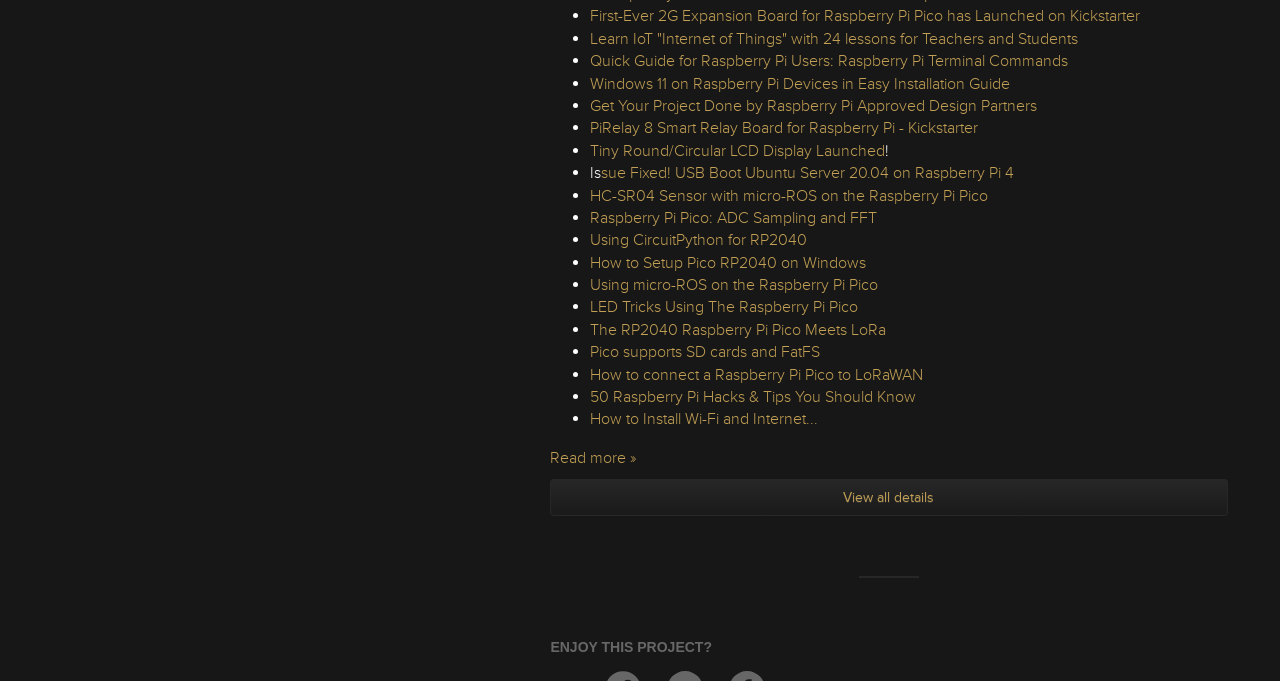Find the bounding box coordinates of the element I should click to carry out the following instruction: "View all details of the project".

[0.43, 0.704, 0.959, 0.758]